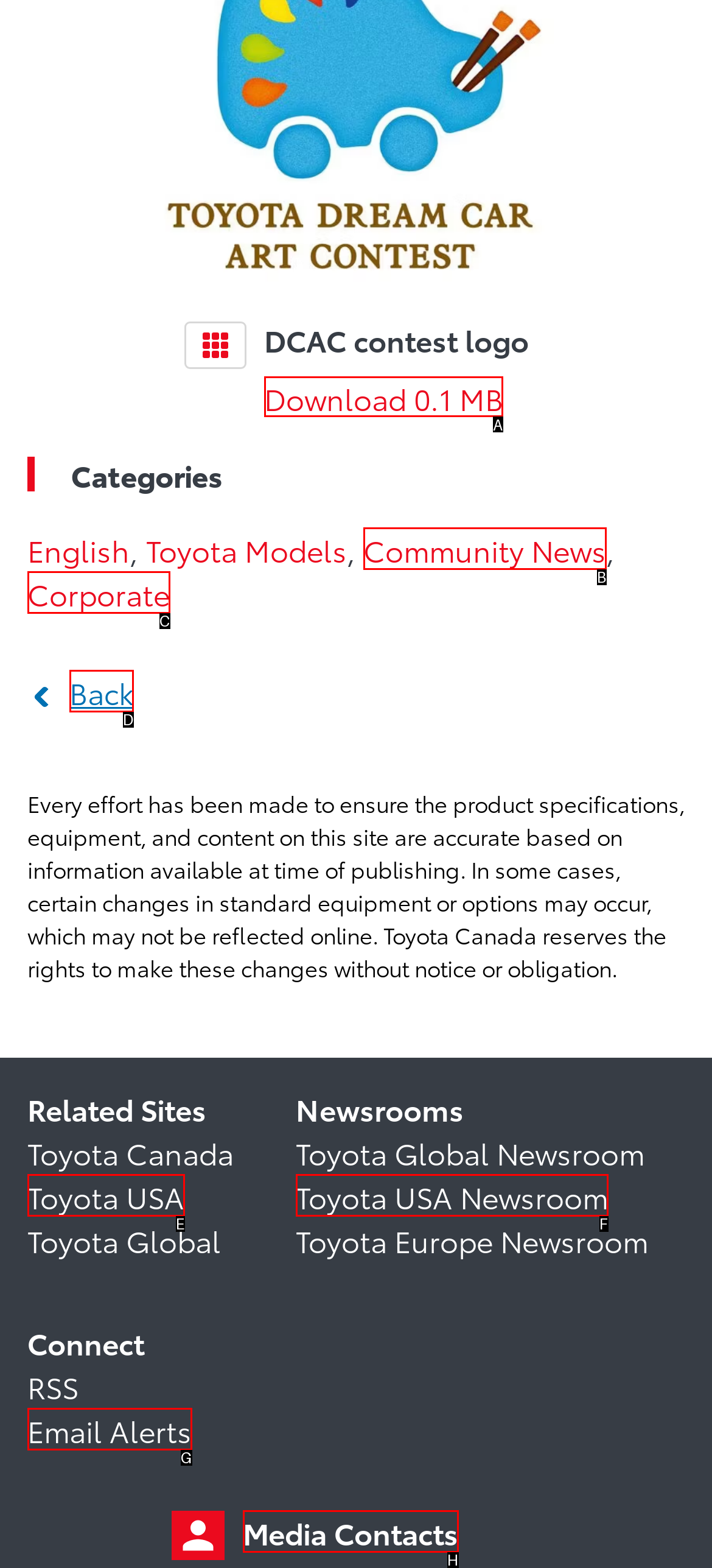Find the HTML element to click in order to complete this task: Download the file
Answer with the letter of the correct option.

A